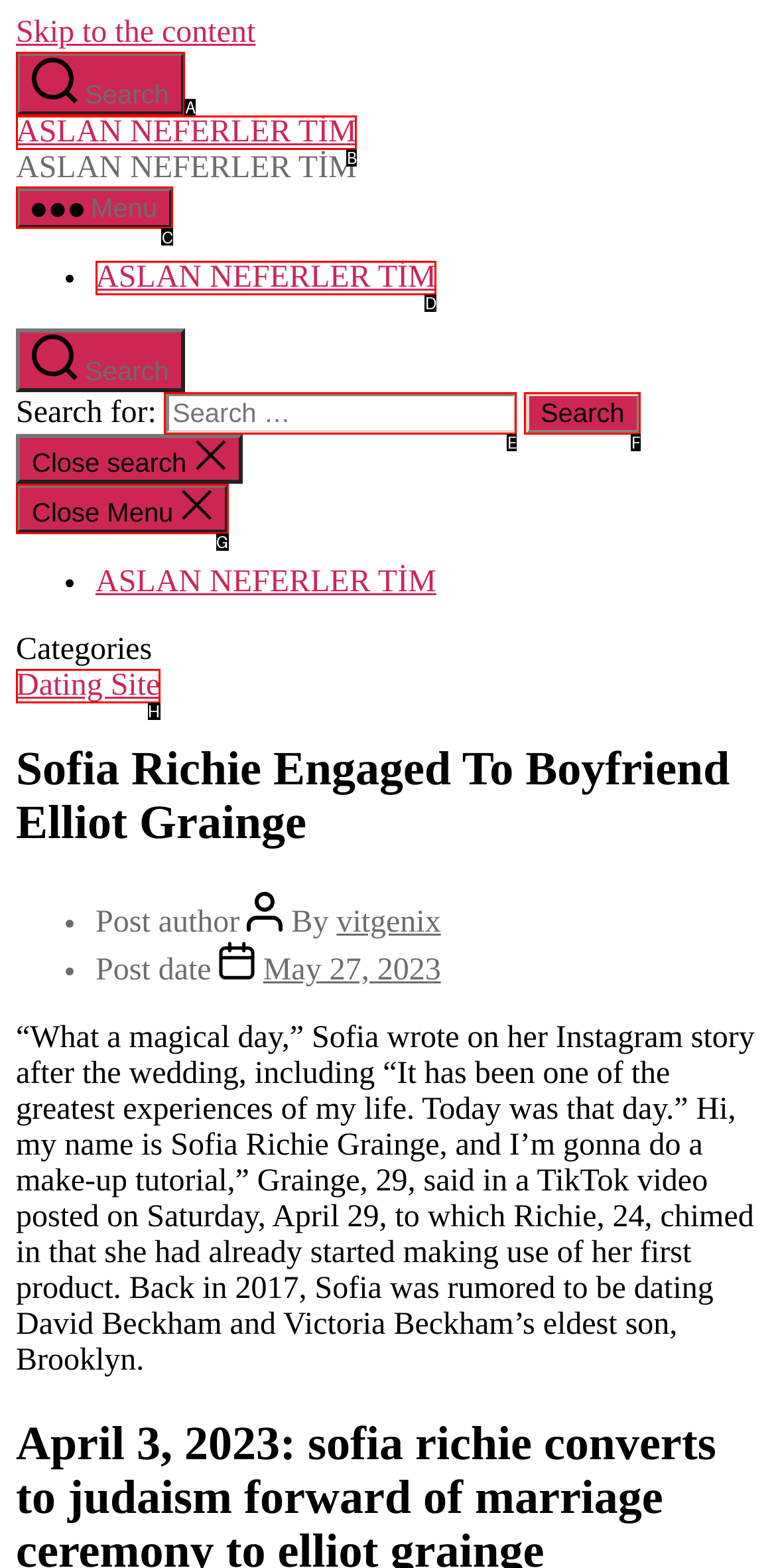Determine which letter corresponds to the UI element to click for this task: Click the 'Menu' button
Respond with the letter from the available options.

C